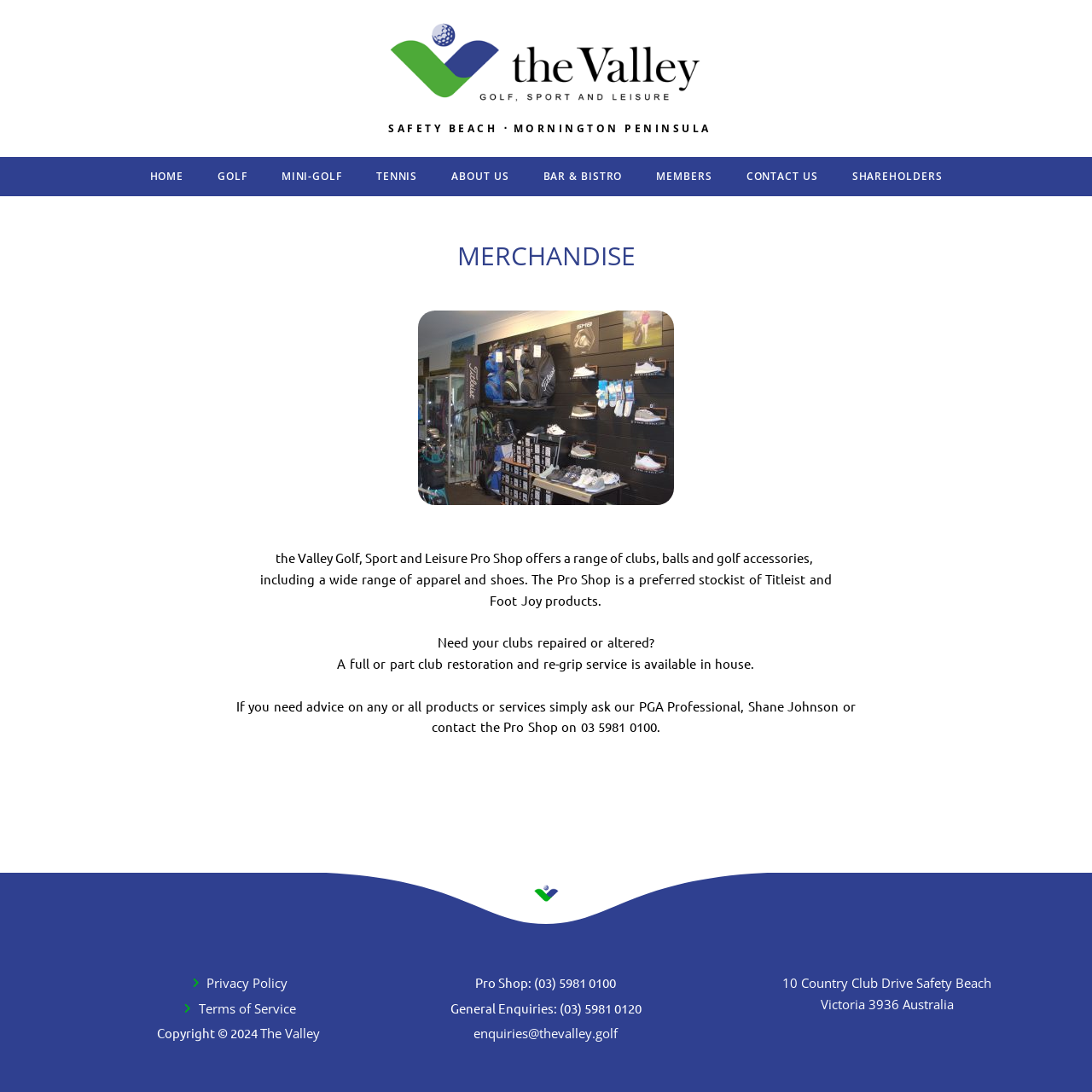Please pinpoint the bounding box coordinates for the region I should click to adhere to this instruction: "View the MERCHANDISE section".

[0.062, 0.219, 0.938, 0.25]